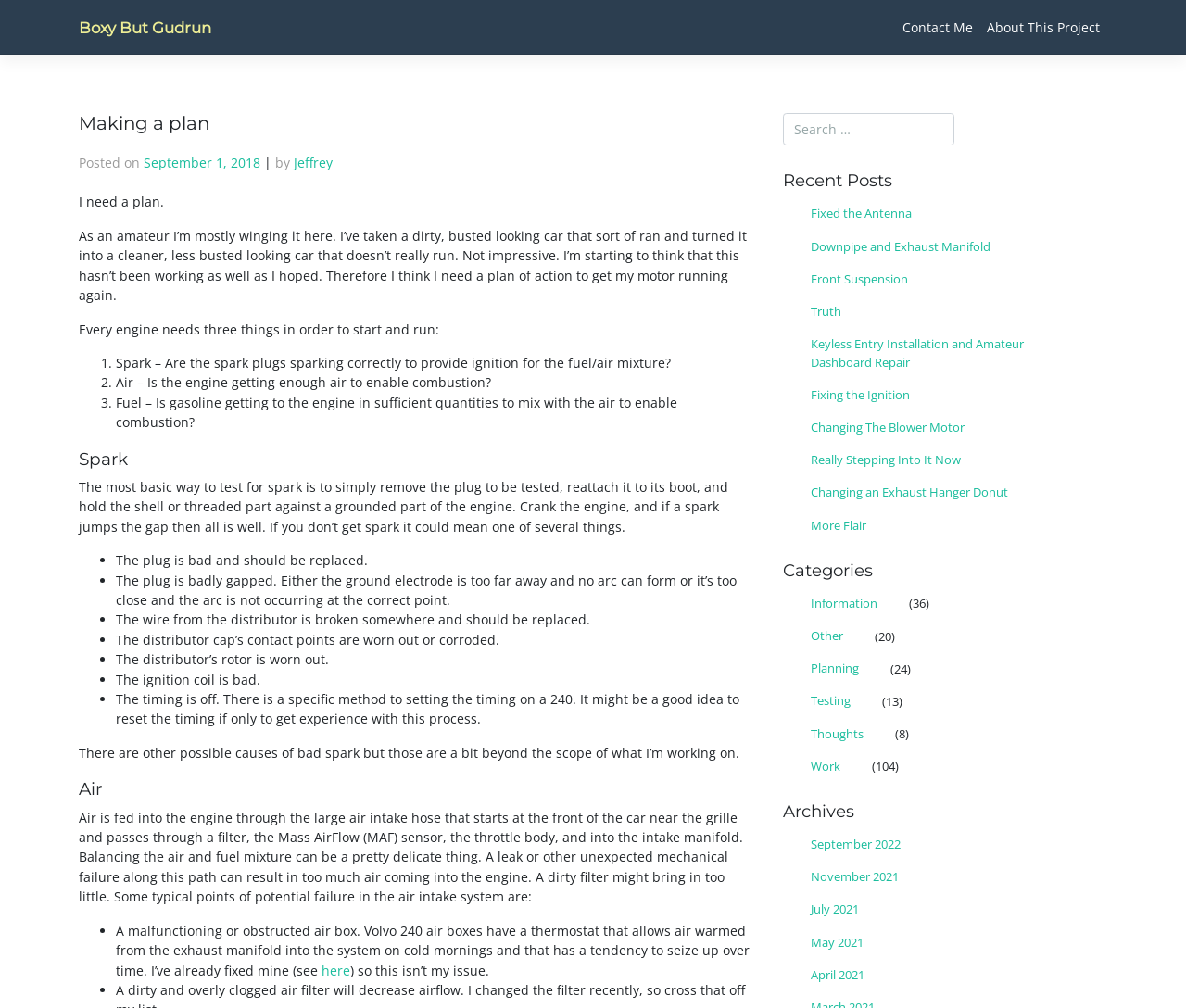What is the title of the first recent post?
Provide an in-depth and detailed answer to the question.

The first recent post is listed under the heading 'Recent Posts' and is titled 'Fixed the Antenna'.